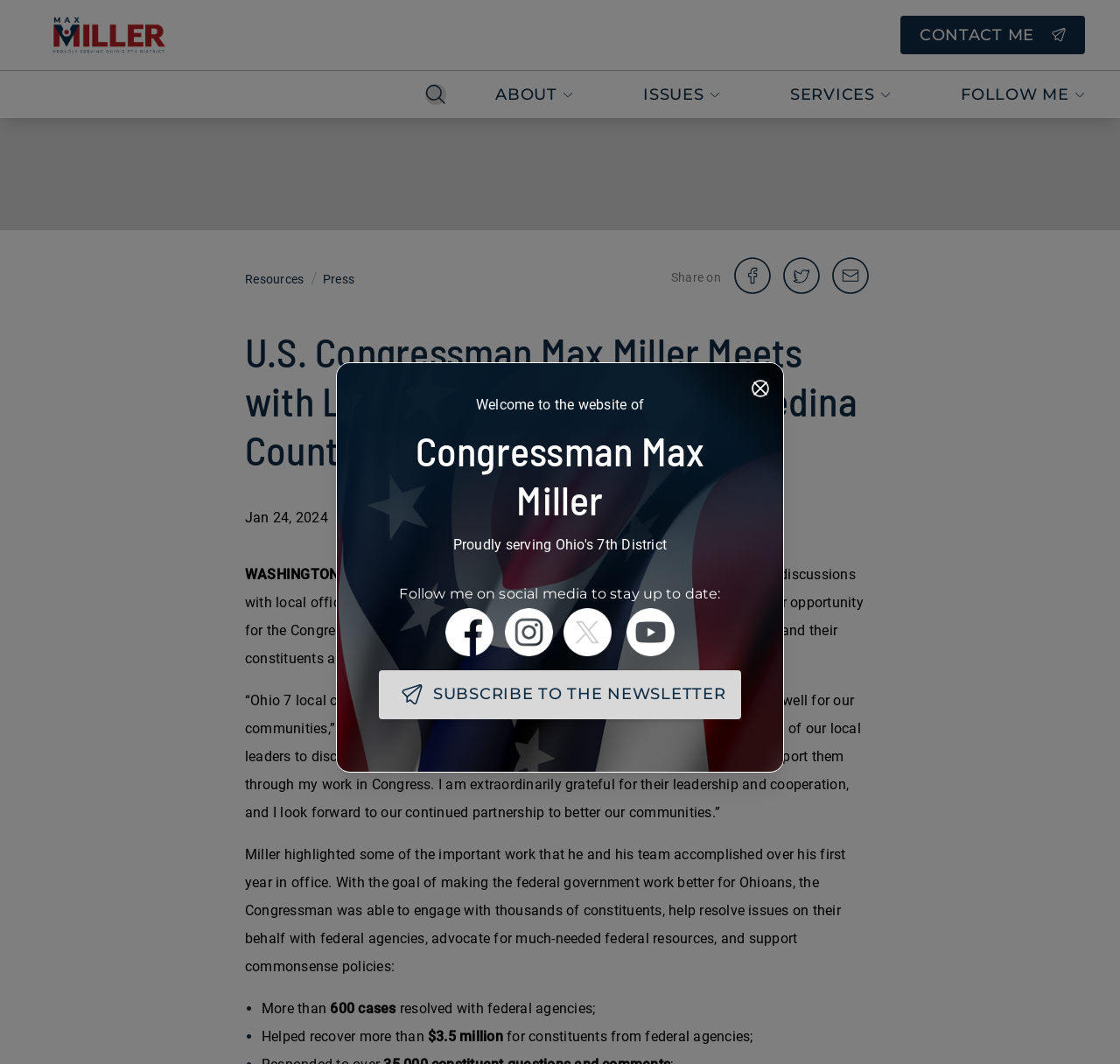What is the purpose of the roundtable discussions?
Look at the screenshot and respond with a single word or phrase.

To hear from local officials